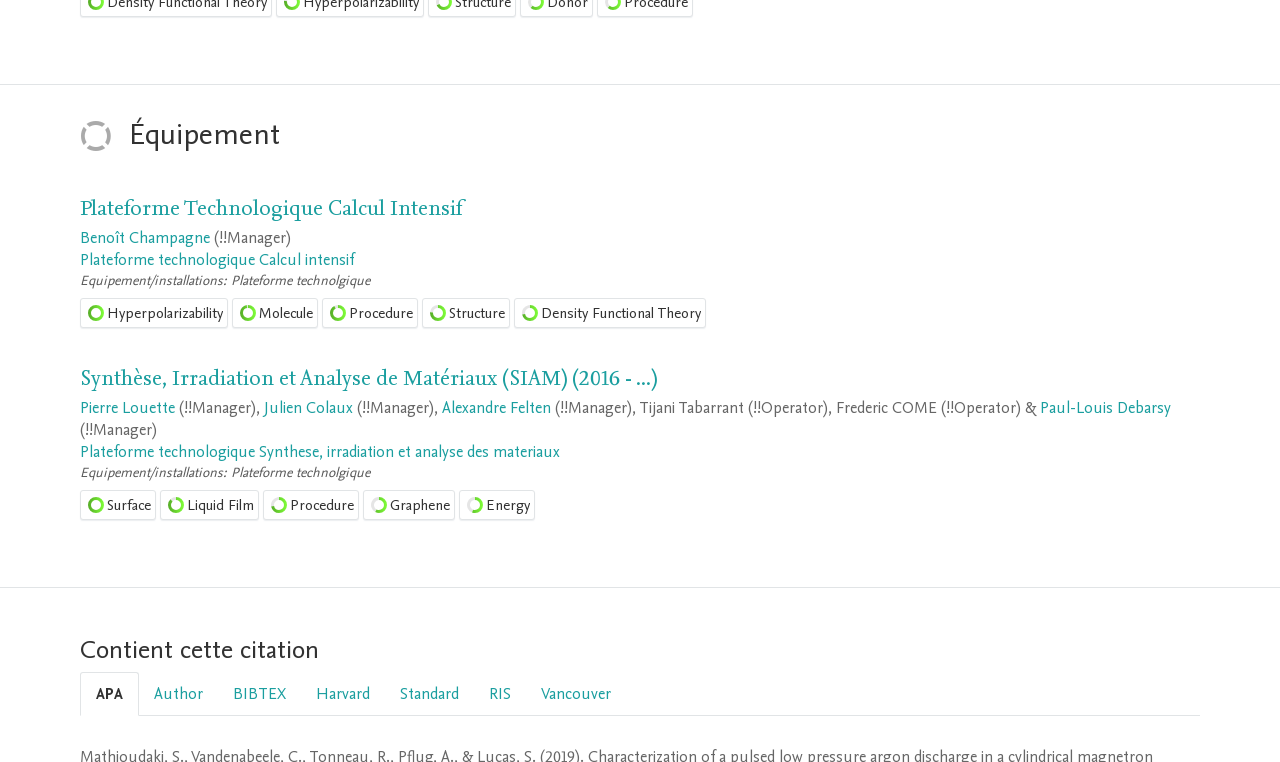Identify the bounding box coordinates of the specific part of the webpage to click to complete this instruction: "Click on the link 'Plateforme technologique Synthese, irradiation et analyse des materiaux'".

[0.062, 0.579, 0.438, 0.608]